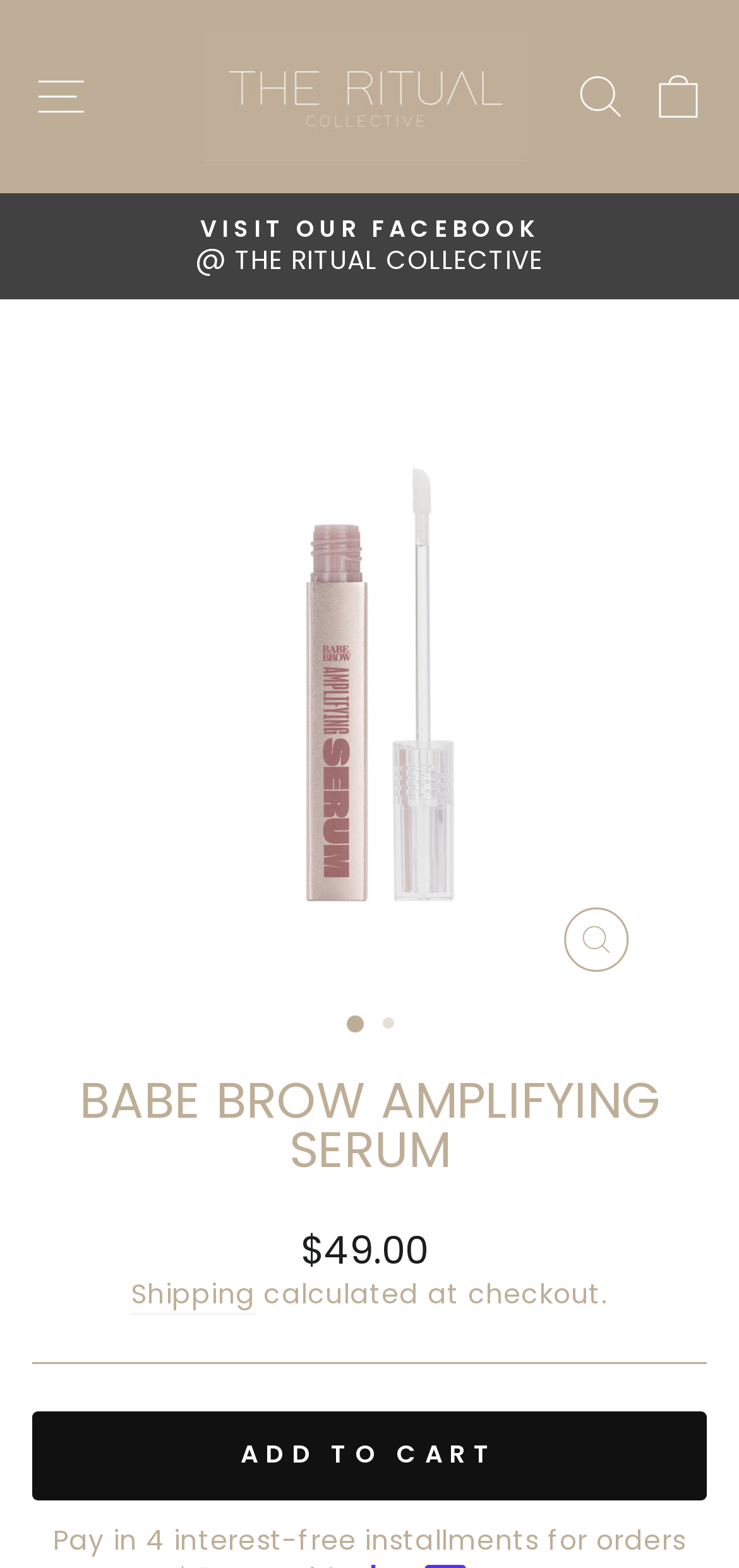Given the element description, predict the bounding box coordinates in the format (top-left x, top-left y, bottom-right x, bottom-right y), using floating point numbers between 0 and 1: Close (esc)

[0.762, 0.579, 0.849, 0.62]